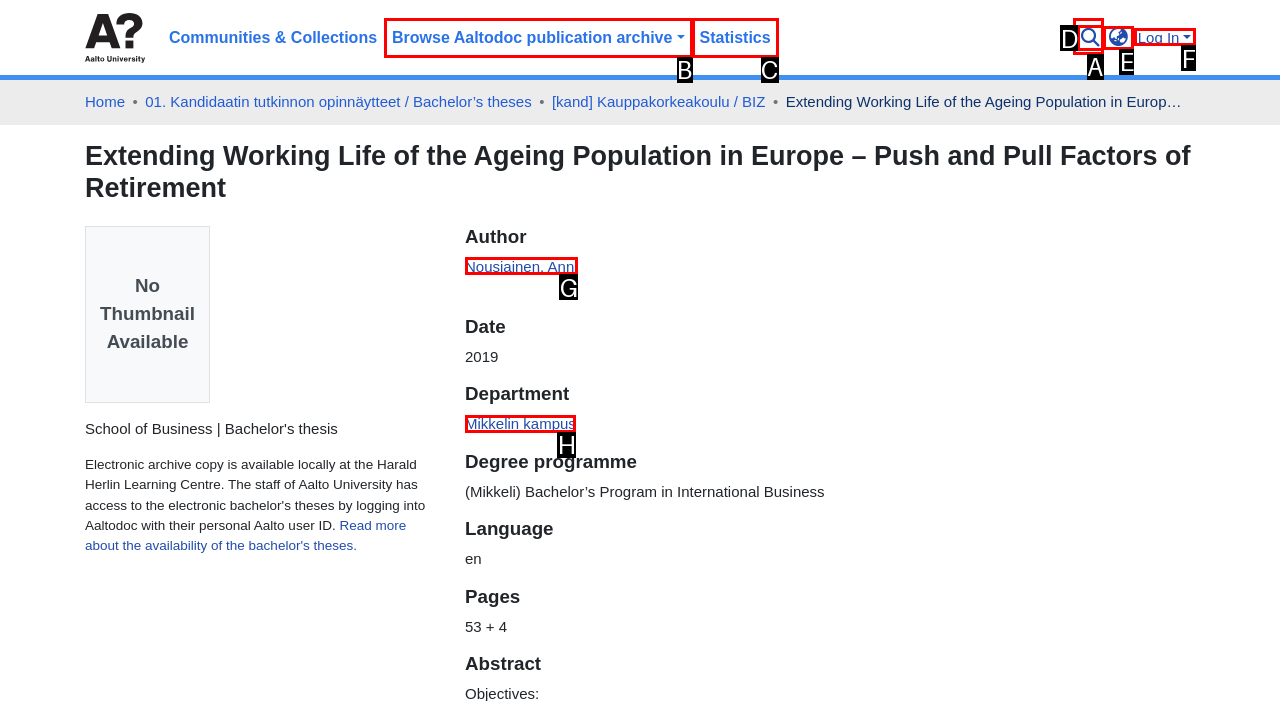Identify the letter of the UI element needed to carry out the task: Log in to the system
Reply with the letter of the chosen option.

F